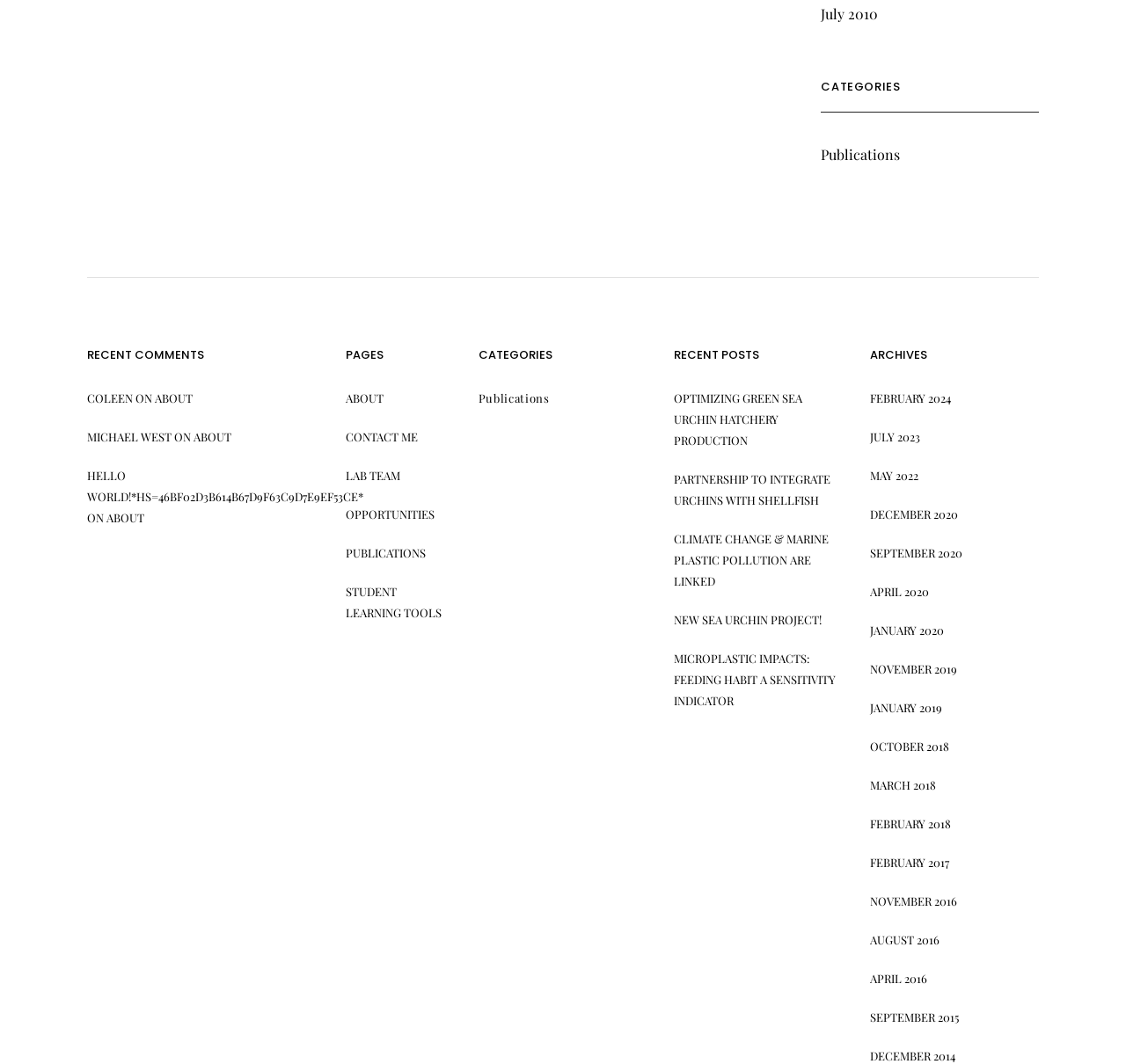With reference to the screenshot, provide a detailed response to the question below:
How many categories are there?

I counted the number of 'CATEGORIES' headings on the webpage, and there are two of them, one located at [0.729, 0.075, 0.923, 0.106] and another at [0.425, 0.327, 0.575, 0.34].